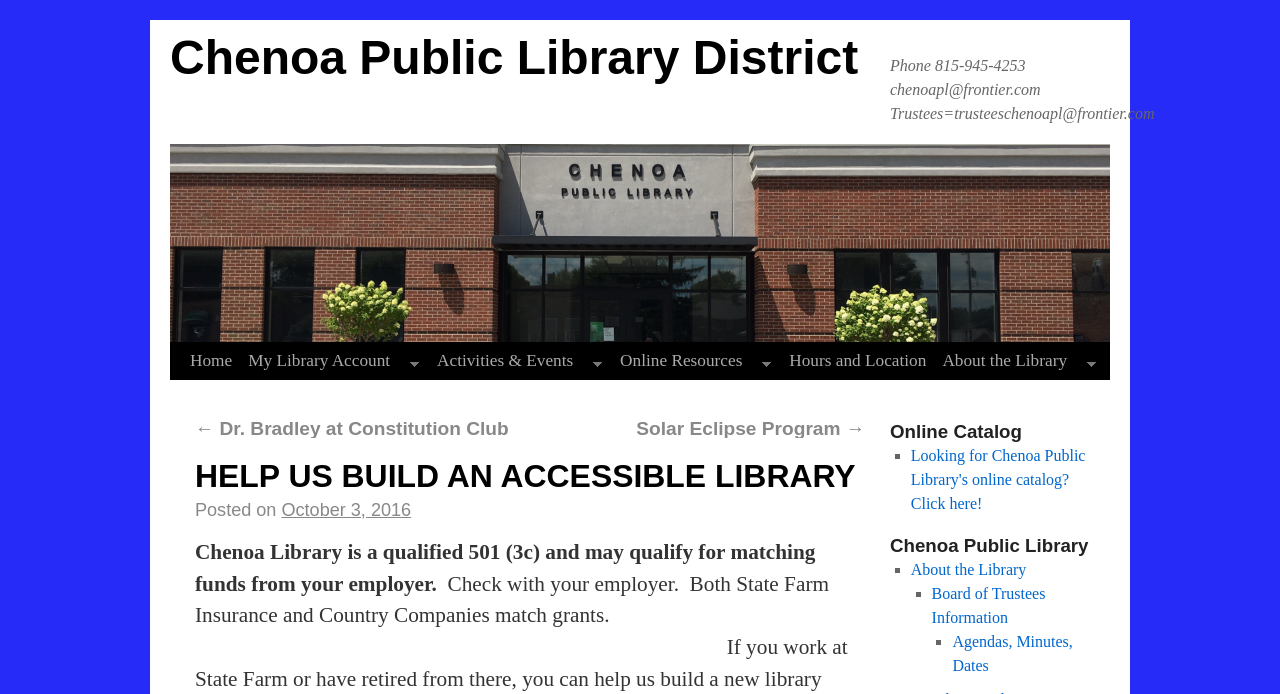Provide a comprehensive description of the webpage.

The webpage is about the Chenoa Public Library District. At the top, there is a logo of the library, accompanied by a link to the library's homepage and a static text displaying the library's phone number and email addresses. 

Below the logo, there is a navigation menu with six links: "Home", "My Library Account", "Activities & Events", "Online Resources", "Hours and Location", and "About the Library". 

On the left side of the page, there is a section with a heading "HELP US BUILD AN ACCESSIBLE LIBRARY" and a link with the same text. Below this heading, there is a link to an article titled "Dr. Bradley at Constitution Club" and another link to a "Solar Eclipse Program". 

Underneath, there is a static text "Posted on" followed by a link to a date "October 3, 2016". Below this, there is a paragraph of text explaining that Chenoa Library is a qualified 501(c)(3) organization and may be eligible for matching funds from employers.

On the right side of the page, there is a complementary section with three headings: "Online Catalog", "Chenoa Public Library", and another "Chenoa Public Library" heading. Under each heading, there are links to related pages, including the online catalog, information about the library, and board of trustees information.